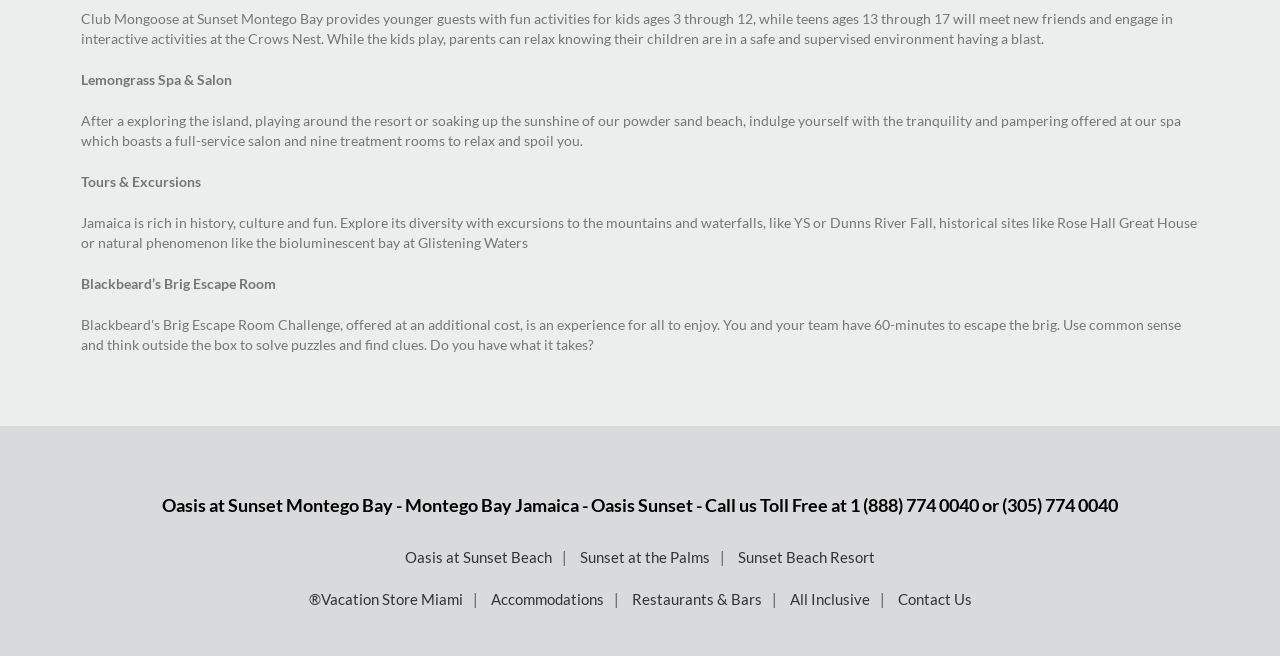Please locate the bounding box coordinates of the element that needs to be clicked to achieve the following instruction: "Explore Accommodations". The coordinates should be four float numbers between 0 and 1, i.e., [left, top, right, bottom].

[0.383, 0.882, 0.491, 0.945]